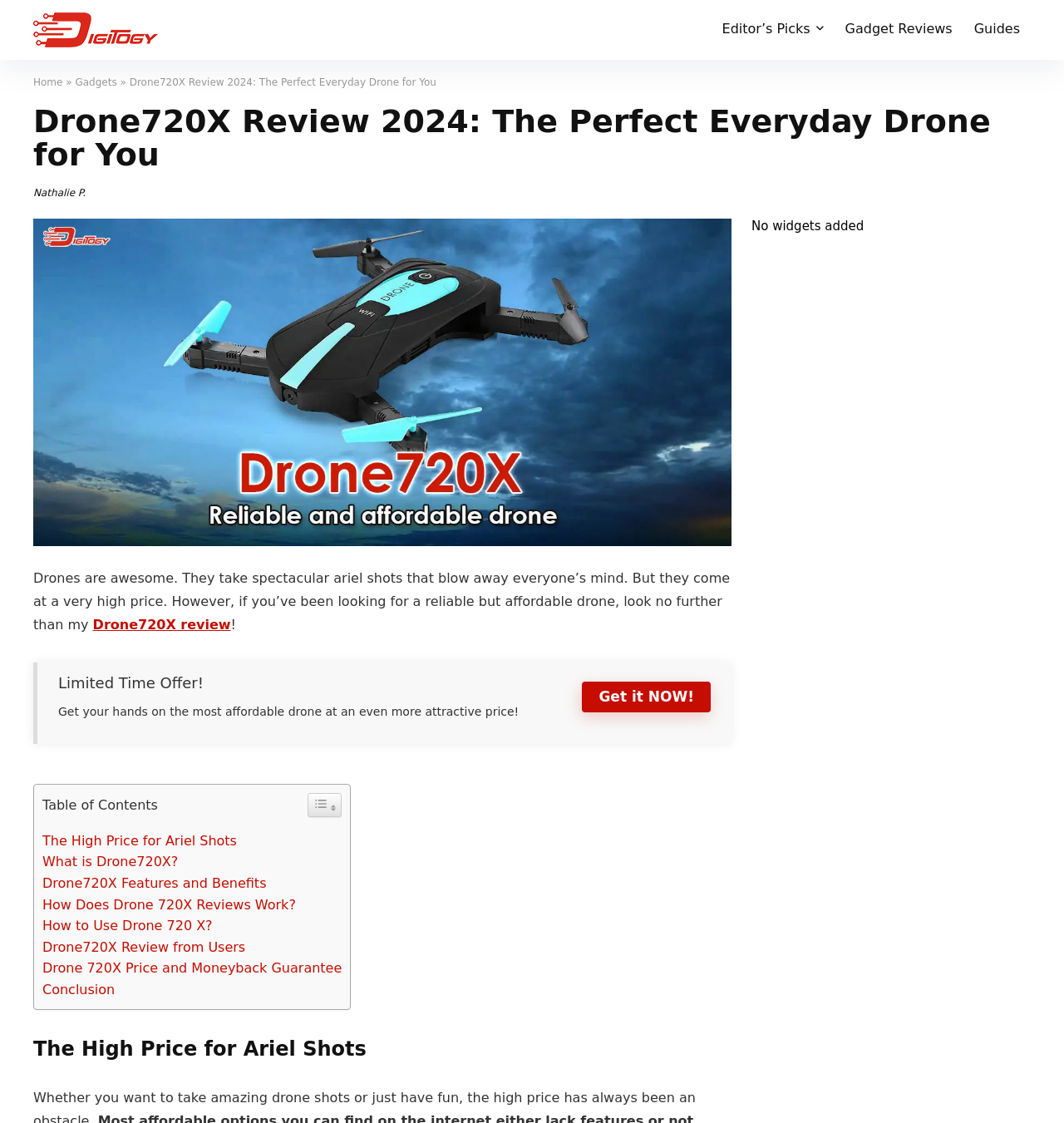How many sections are in the table of contents?
Using the image as a reference, answer the question with a short word or phrase.

8